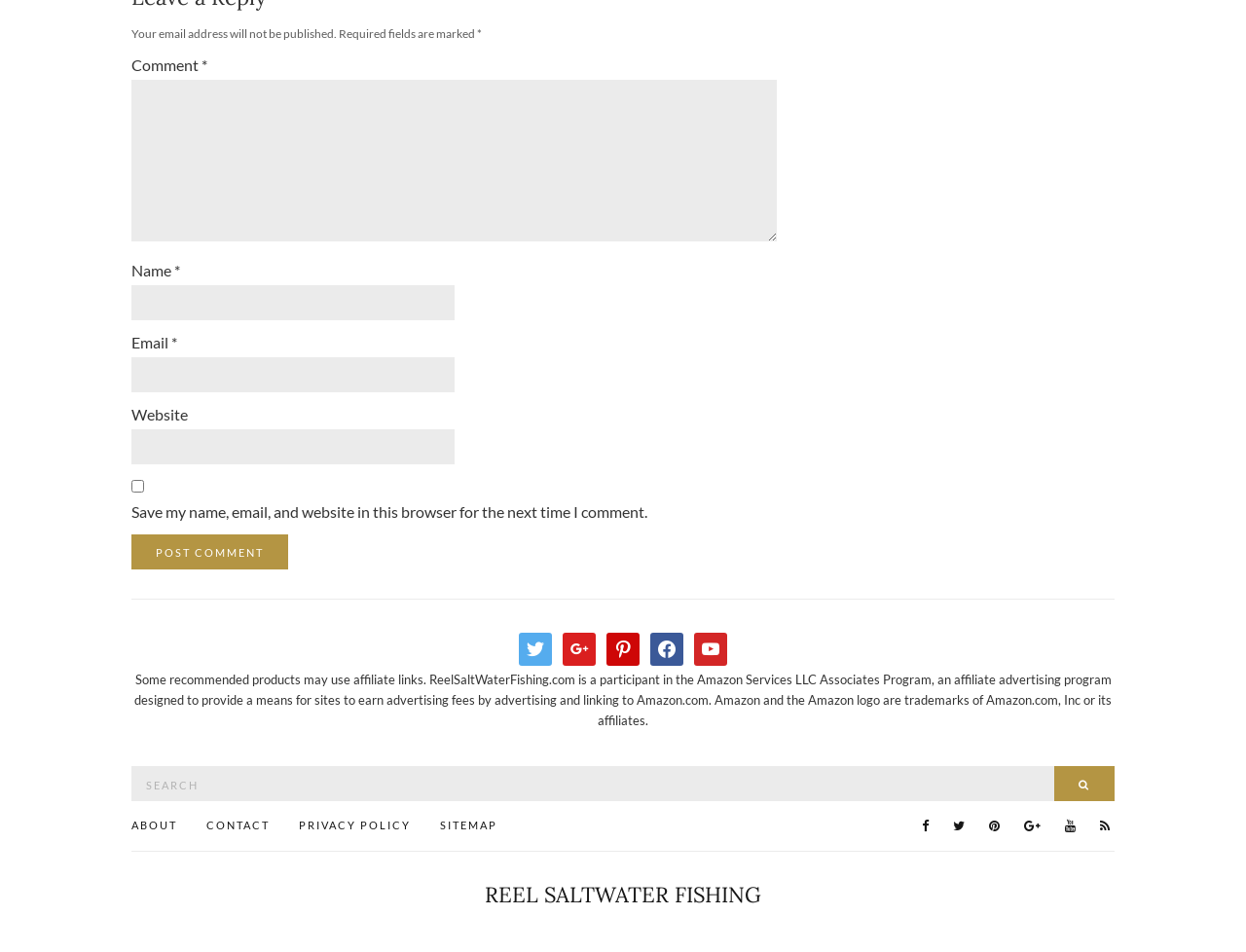Answer the question using only a single word or phrase: 
What is the label of the first textbox?

Comment